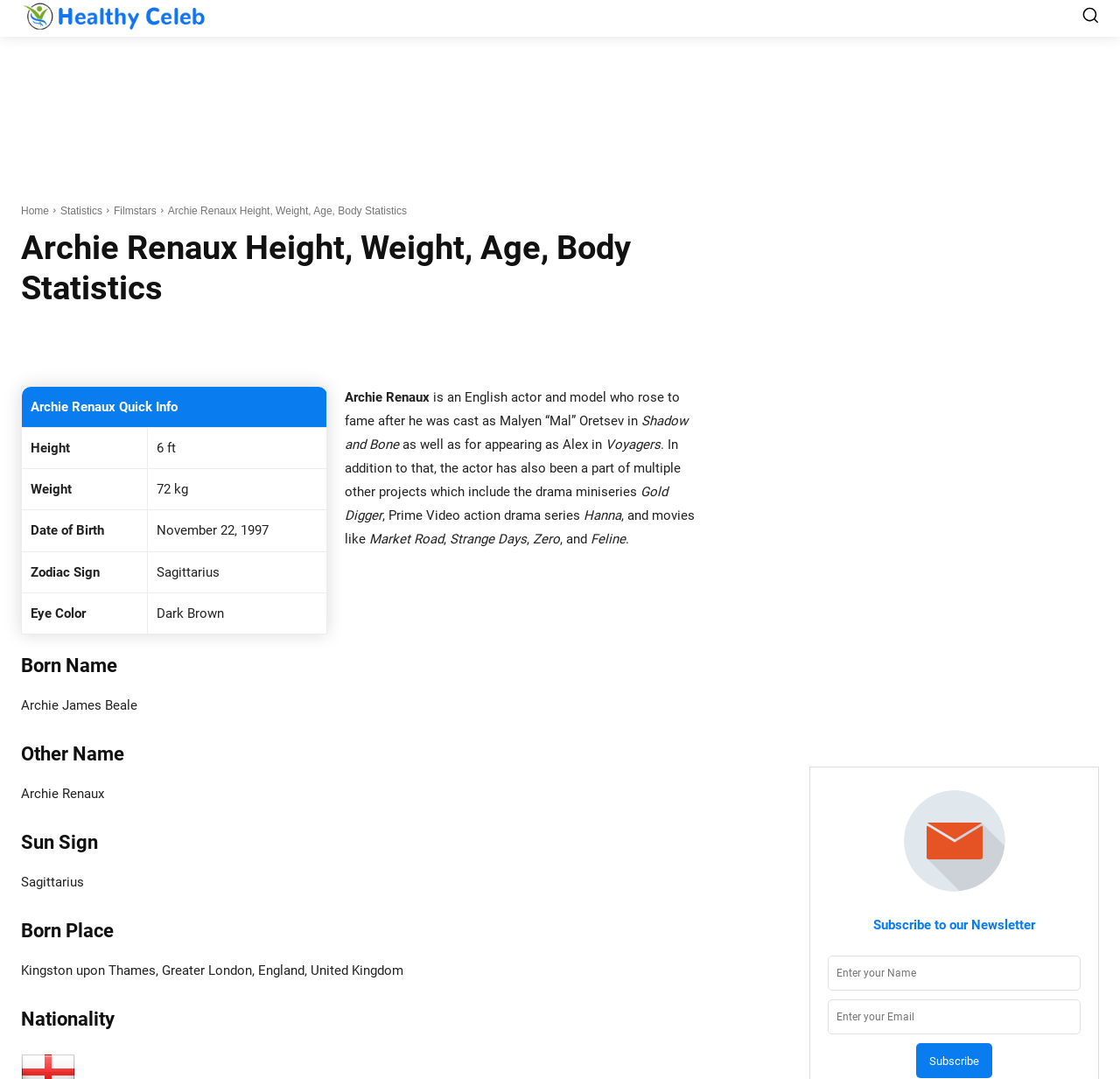Determine the bounding box coordinates of the clickable region to carry out the instruction: "Follow Healthy Celeb on Facebook".

[0.019, 0.301, 0.106, 0.333]